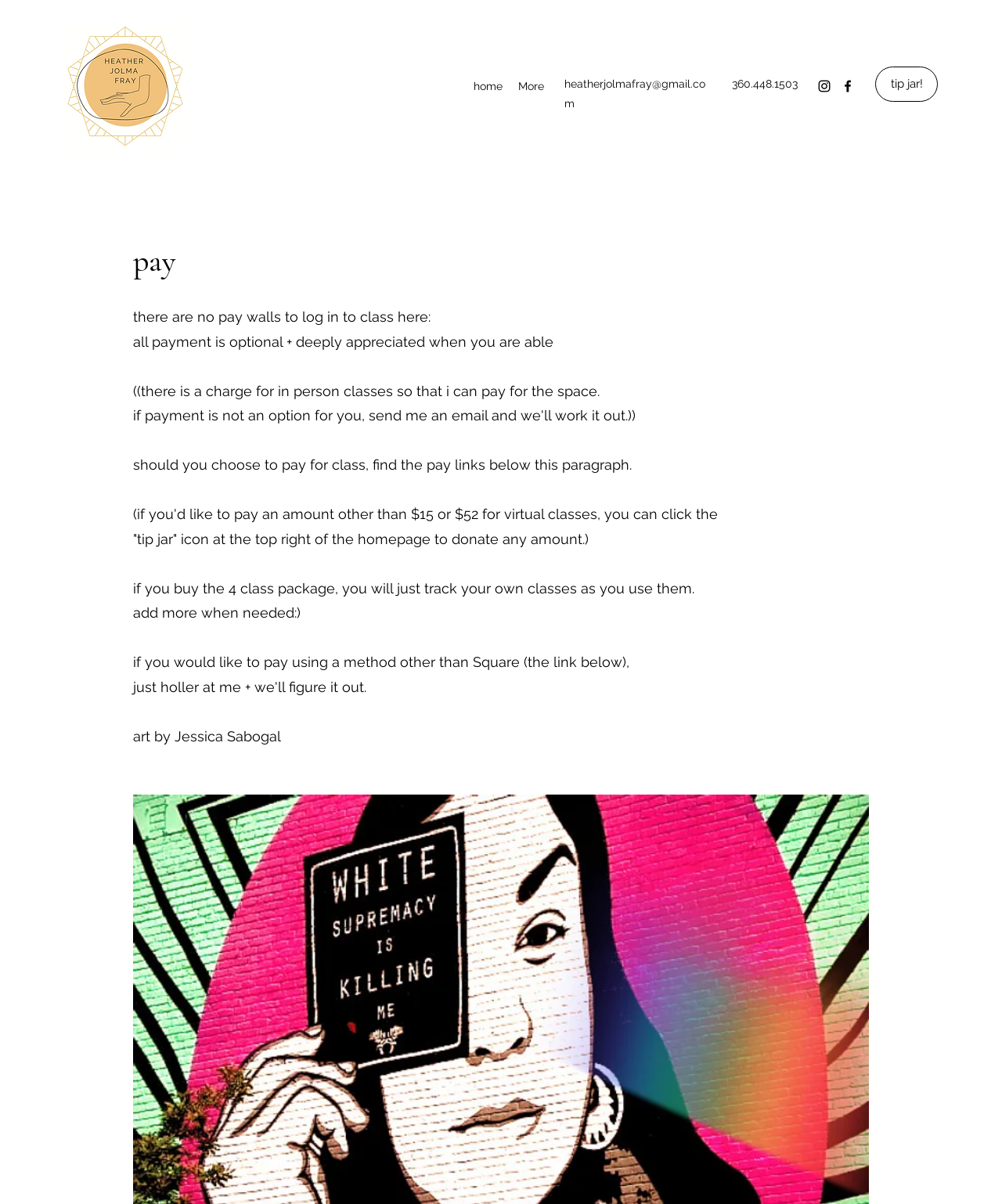What is the phone number on the webpage? Examine the screenshot and reply using just one word or a brief phrase.

360.448.1503